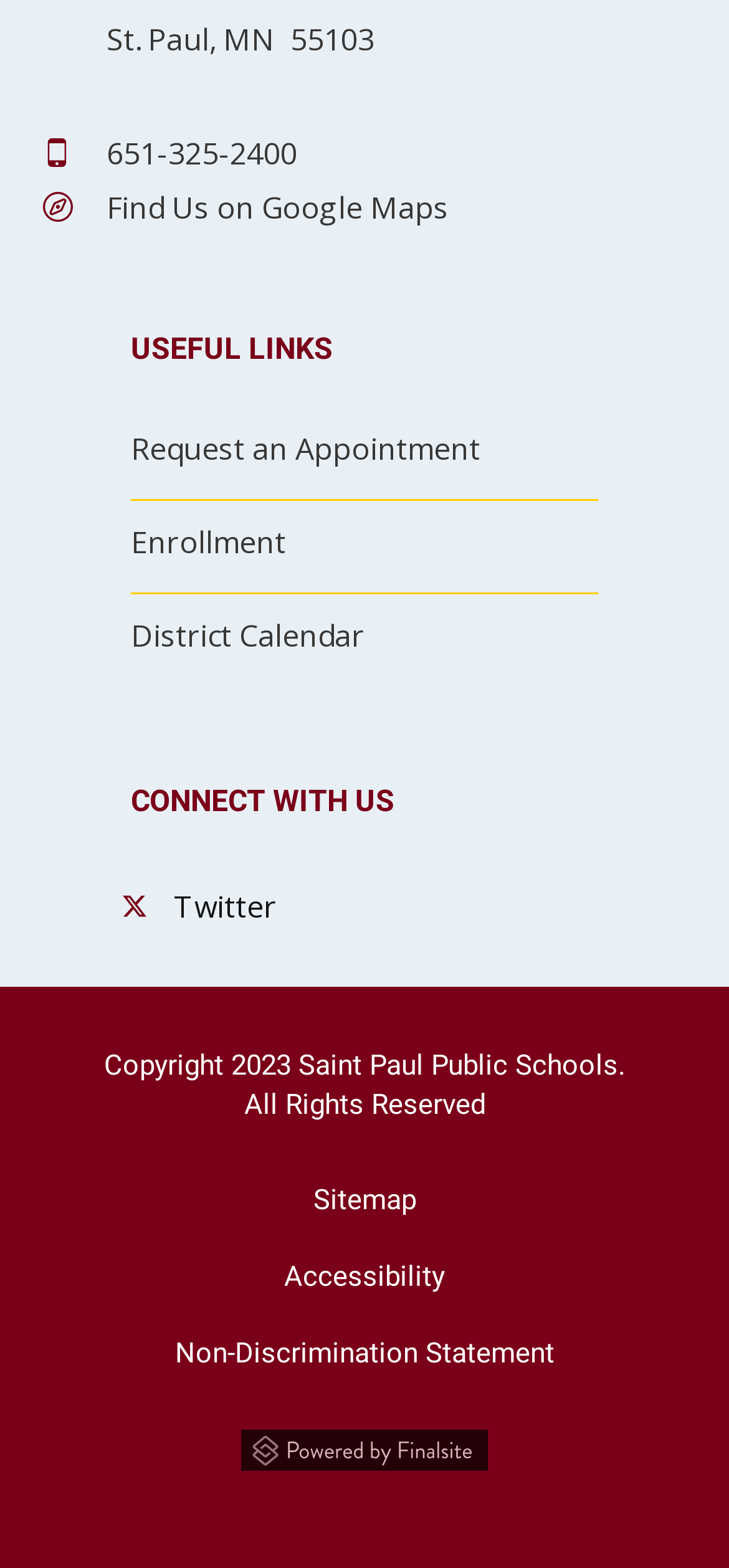Locate the bounding box coordinates of the clickable region to complete the following instruction: "View District Calendar."

[0.179, 0.343, 0.821, 0.398]